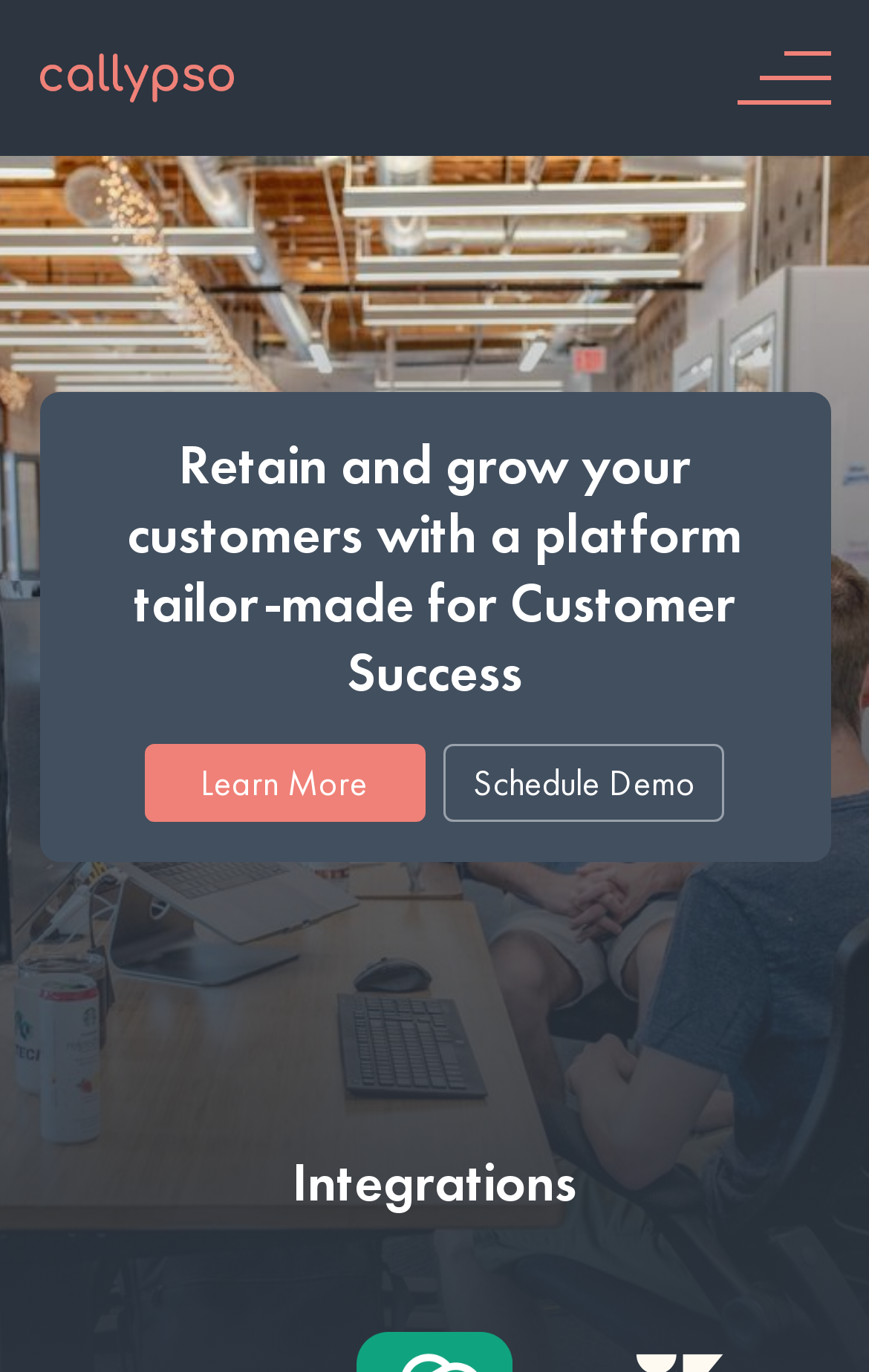Give a concise answer of one word or phrase to the question: 
What is the section below the main heading about?

Integrations